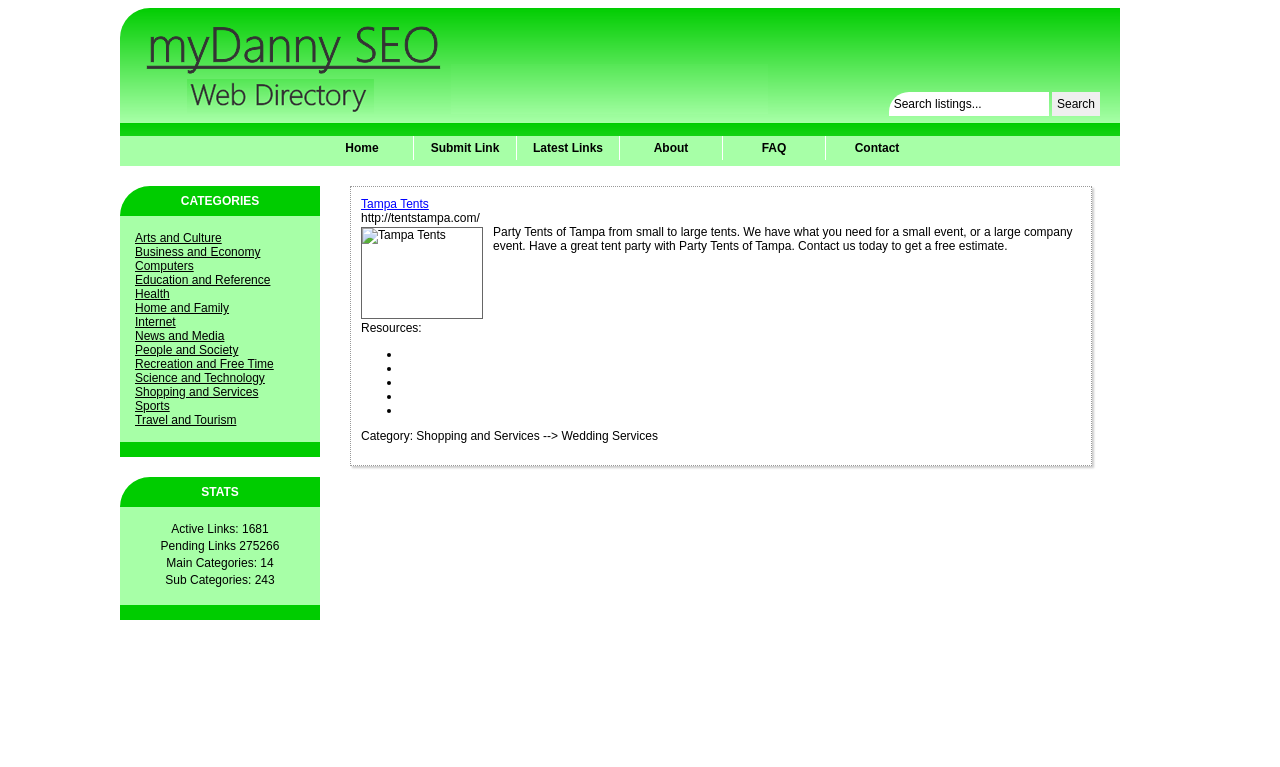Using the image as a reference, answer the following question in as much detail as possible:
What is the button next to the search box?

The search box is located at the top of the webpage, and next to it is a button labeled 'Search'. This button is likely intended to submit the search query entered in the search box.